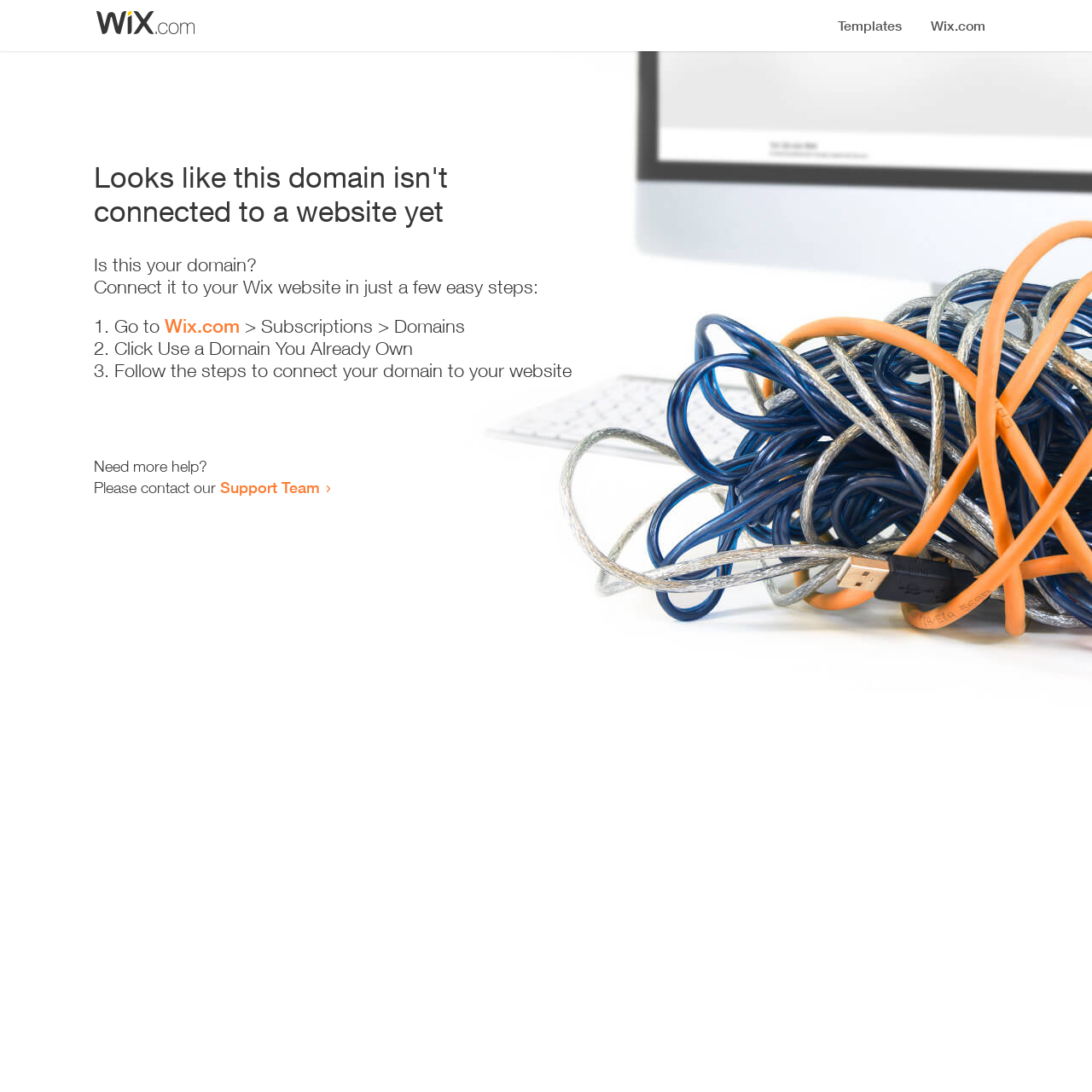Where can I go to start connecting my domain?
Please provide a single word or phrase as your answer based on the screenshot.

Wix.com